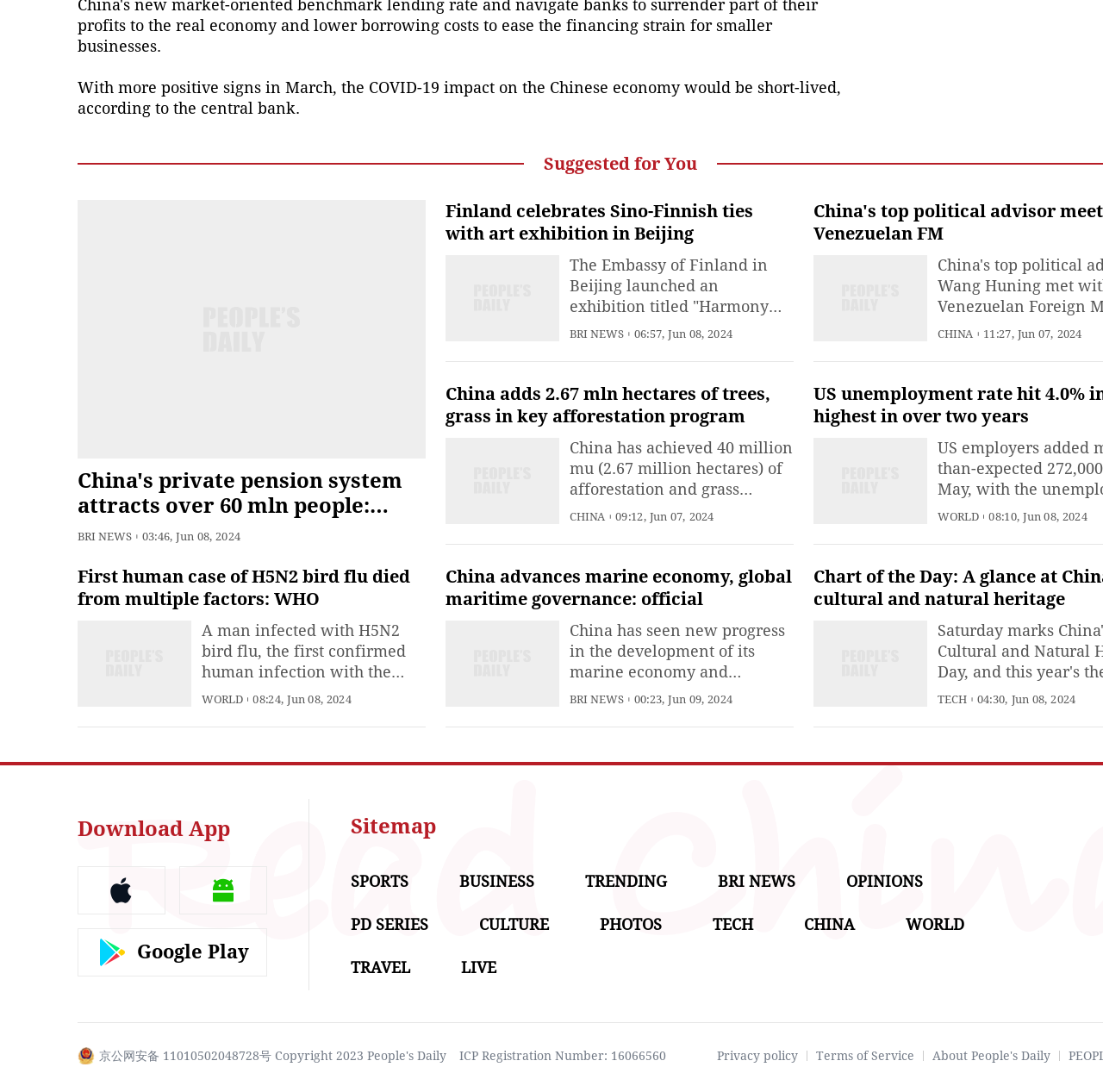Locate the bounding box coordinates of the clickable region to complete the following instruction: "Click the 'Shop' link."

None